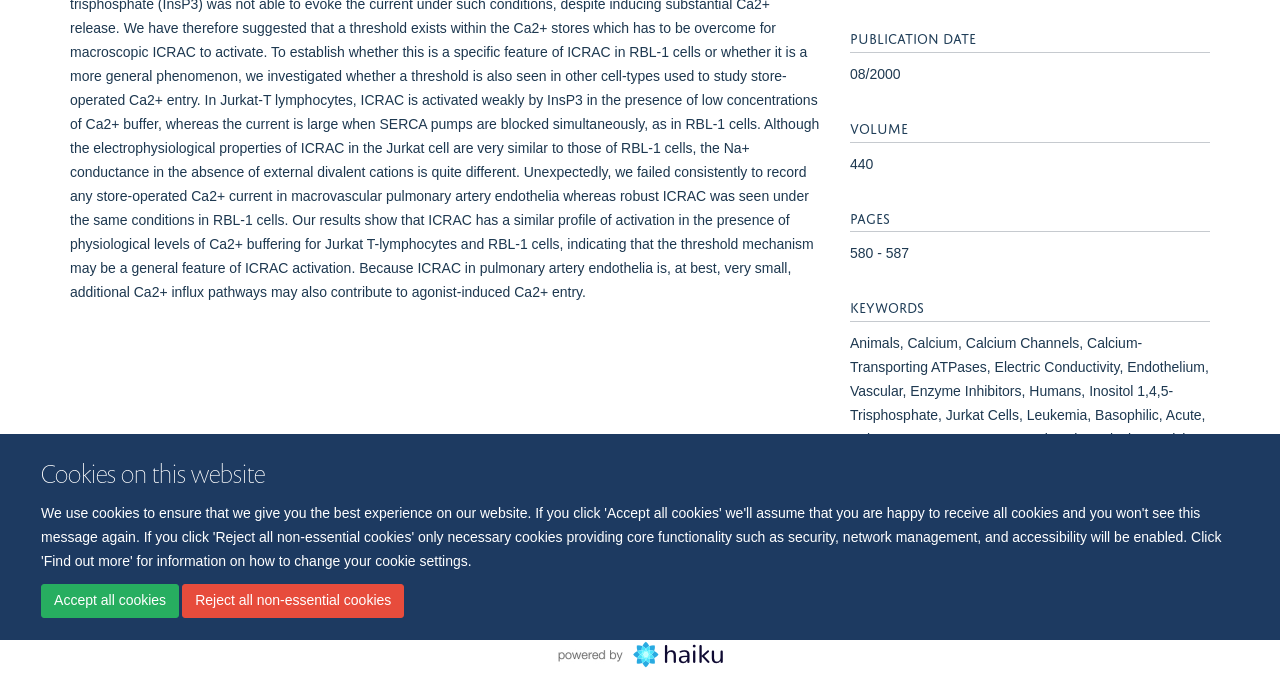Identify the bounding box of the UI element described as follows: "alt="powered by Haiku"". Provide the coordinates as four float numbers in the range of 0 to 1 [left, top, right, bottom].

[0.436, 0.922, 0.564, 0.944]